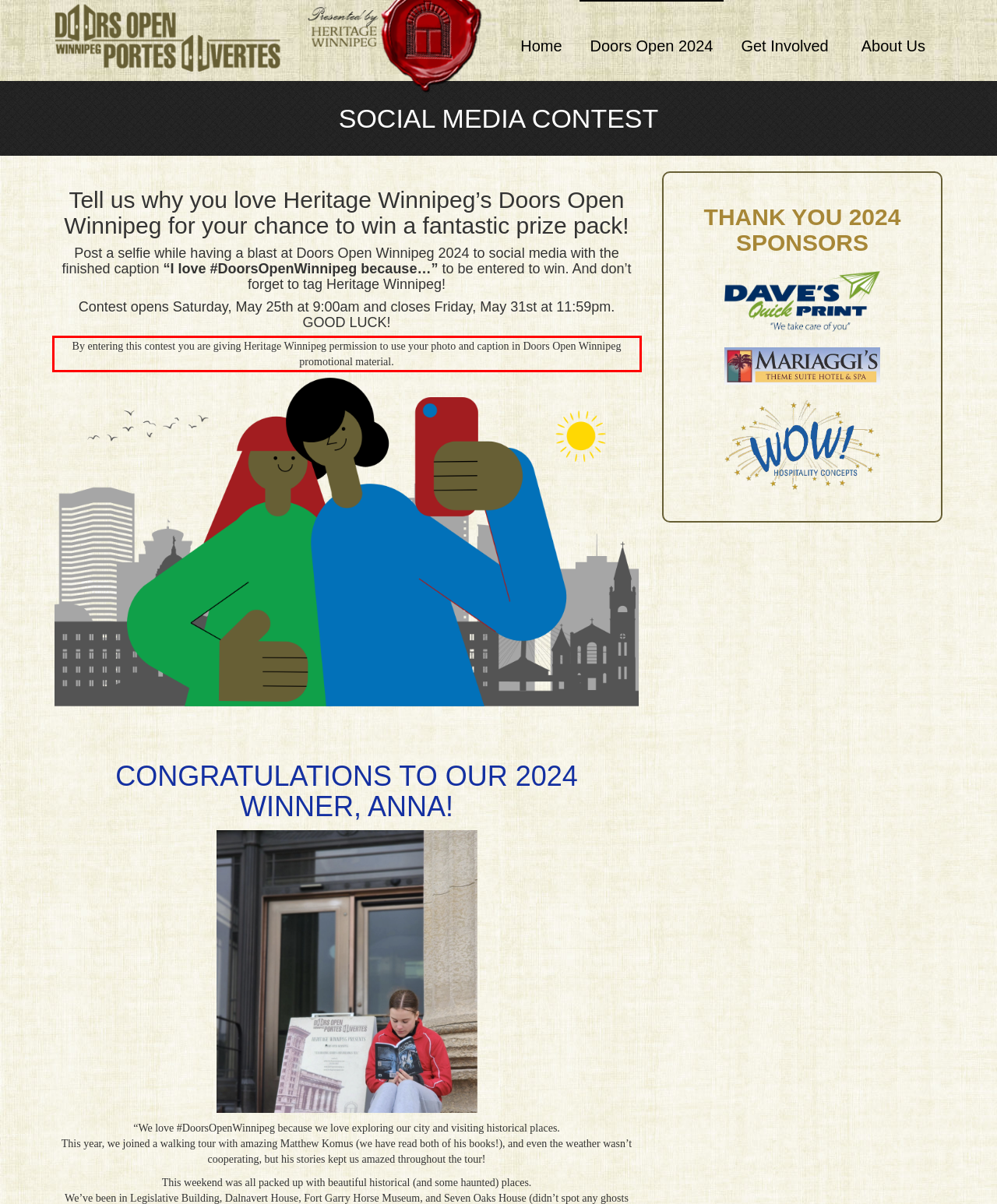Please analyze the screenshot of a webpage and extract the text content within the red bounding box using OCR.

By entering this contest you are giving Heritage Winnipeg permission to use your photo and caption in Doors Open Winnipeg promotional material.